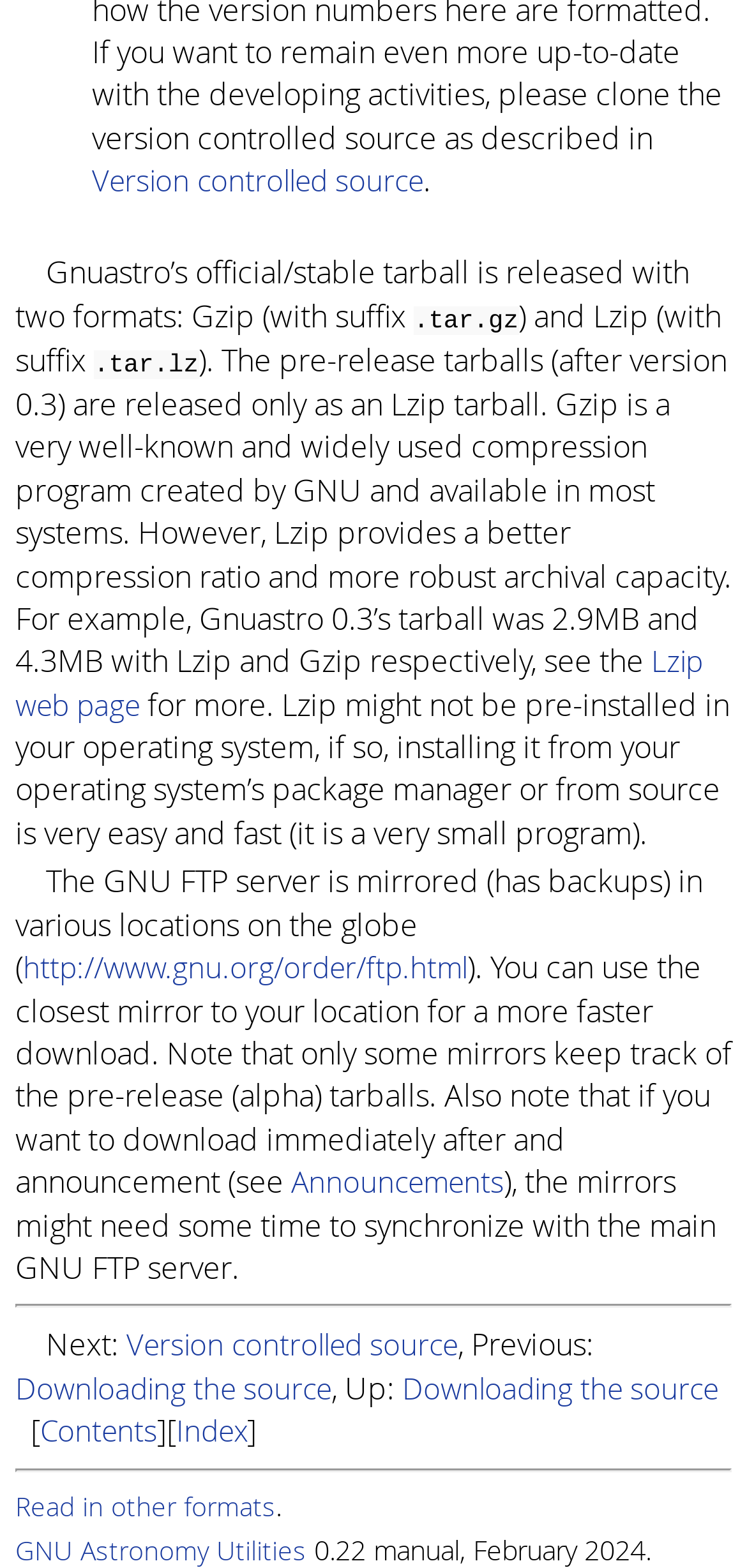Determine the bounding box coordinates for the area you should click to complete the following instruction: "Click on the link to access the Lzip web page".

[0.021, 0.409, 0.941, 0.461]